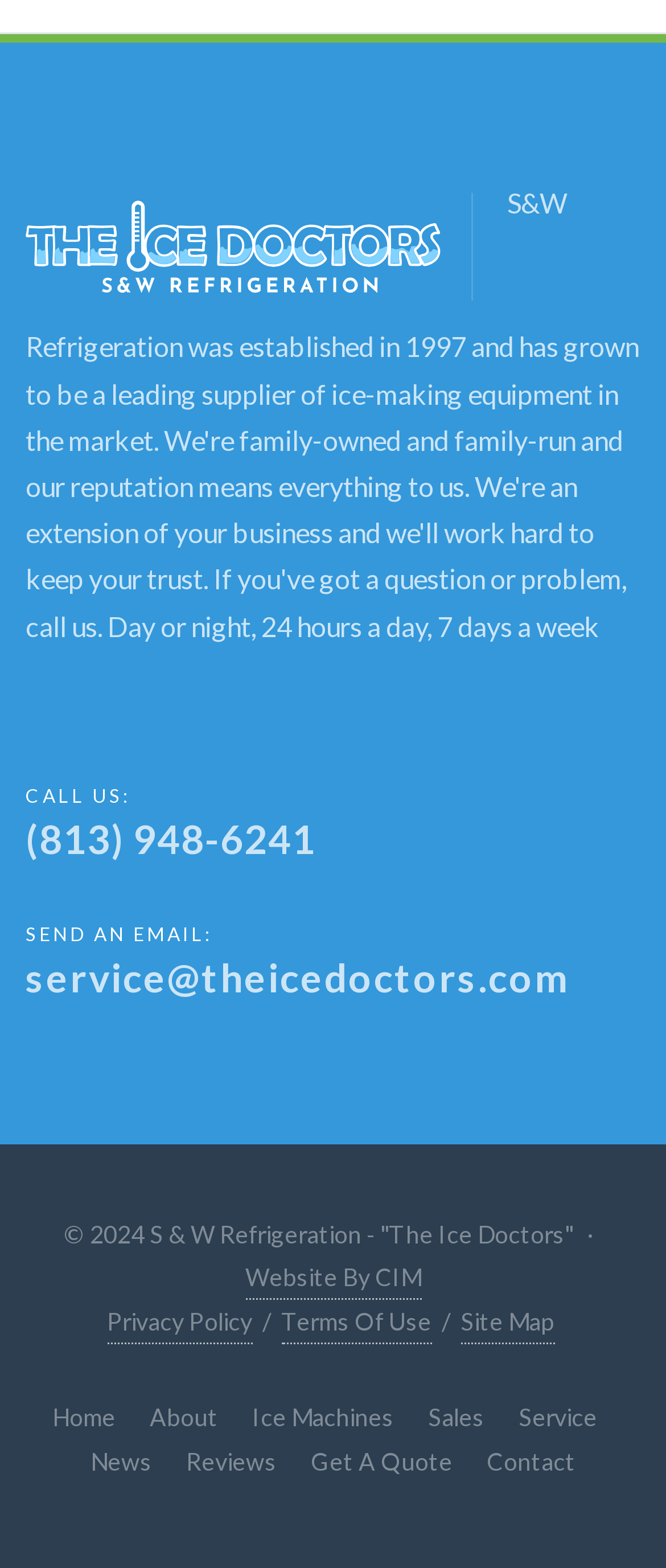Locate the bounding box of the UI element with the following description: "Reviews".

[0.279, 0.918, 0.415, 0.945]